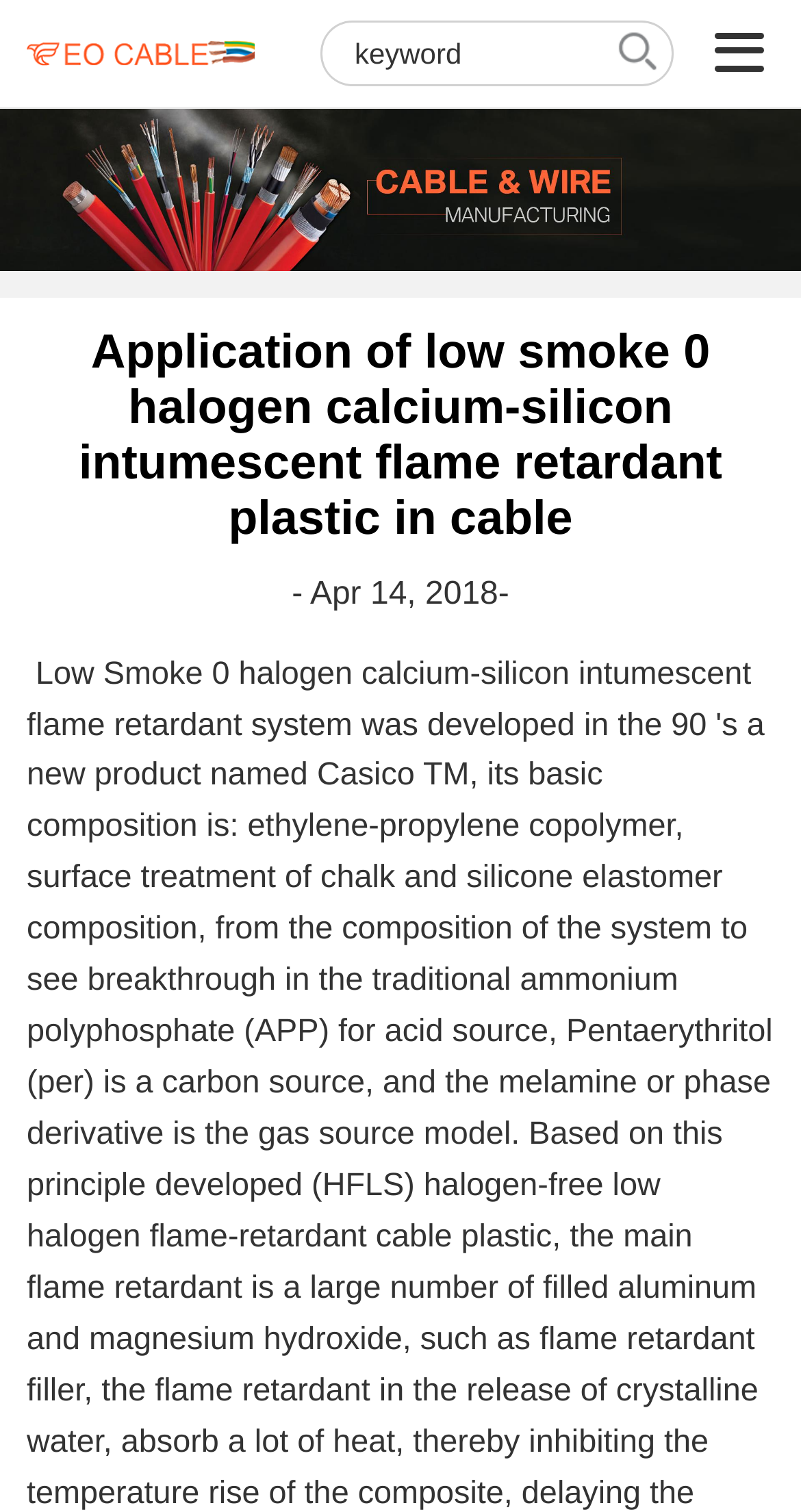Locate the UI element described as follows: "name="lname" placeholder="keyword"". Return the bounding box coordinates as four float numbers between 0 and 1 in the order [left, top, right, bottom].

[0.4, 0.014, 0.76, 0.056]